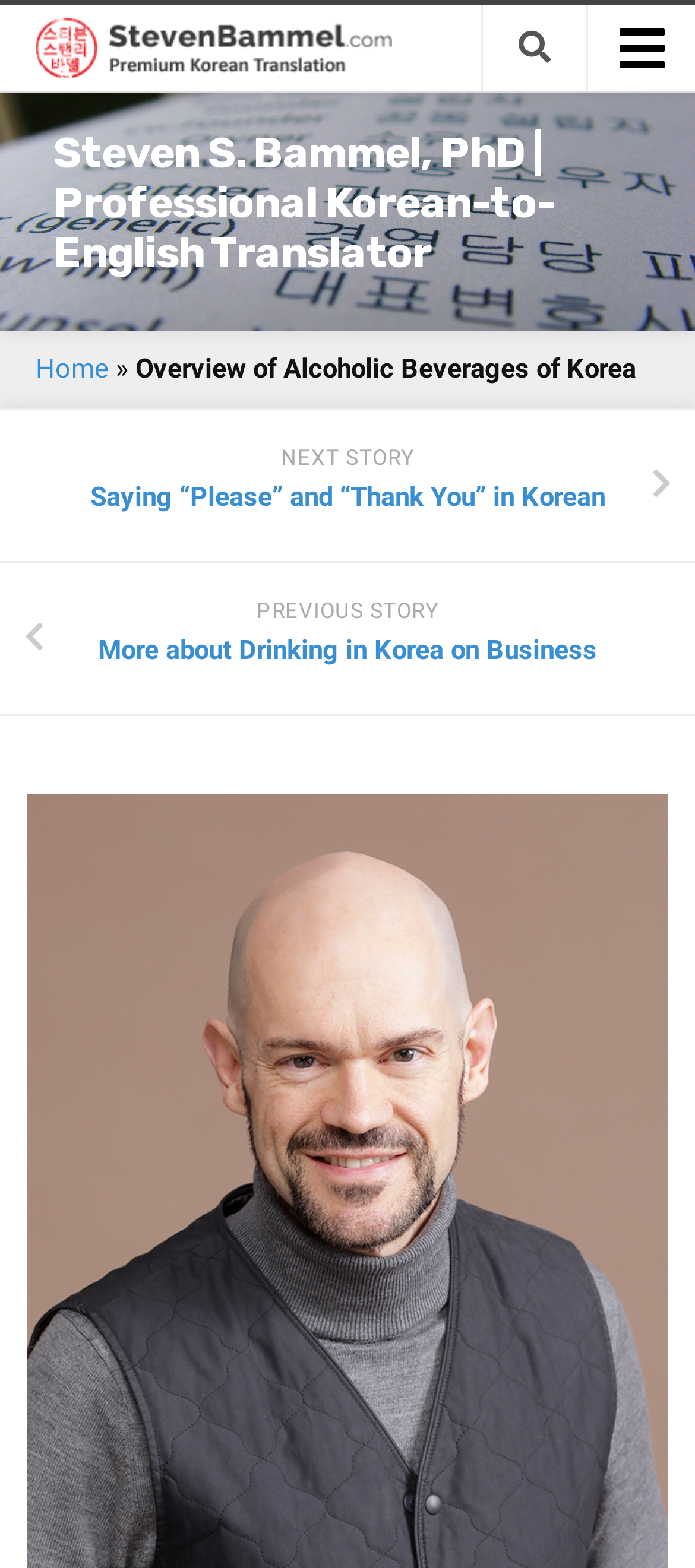Determine the bounding box for the UI element that matches this description: "Flexible Korean Translation Certification".

[0.205, 0.937, 1.0, 0.975]